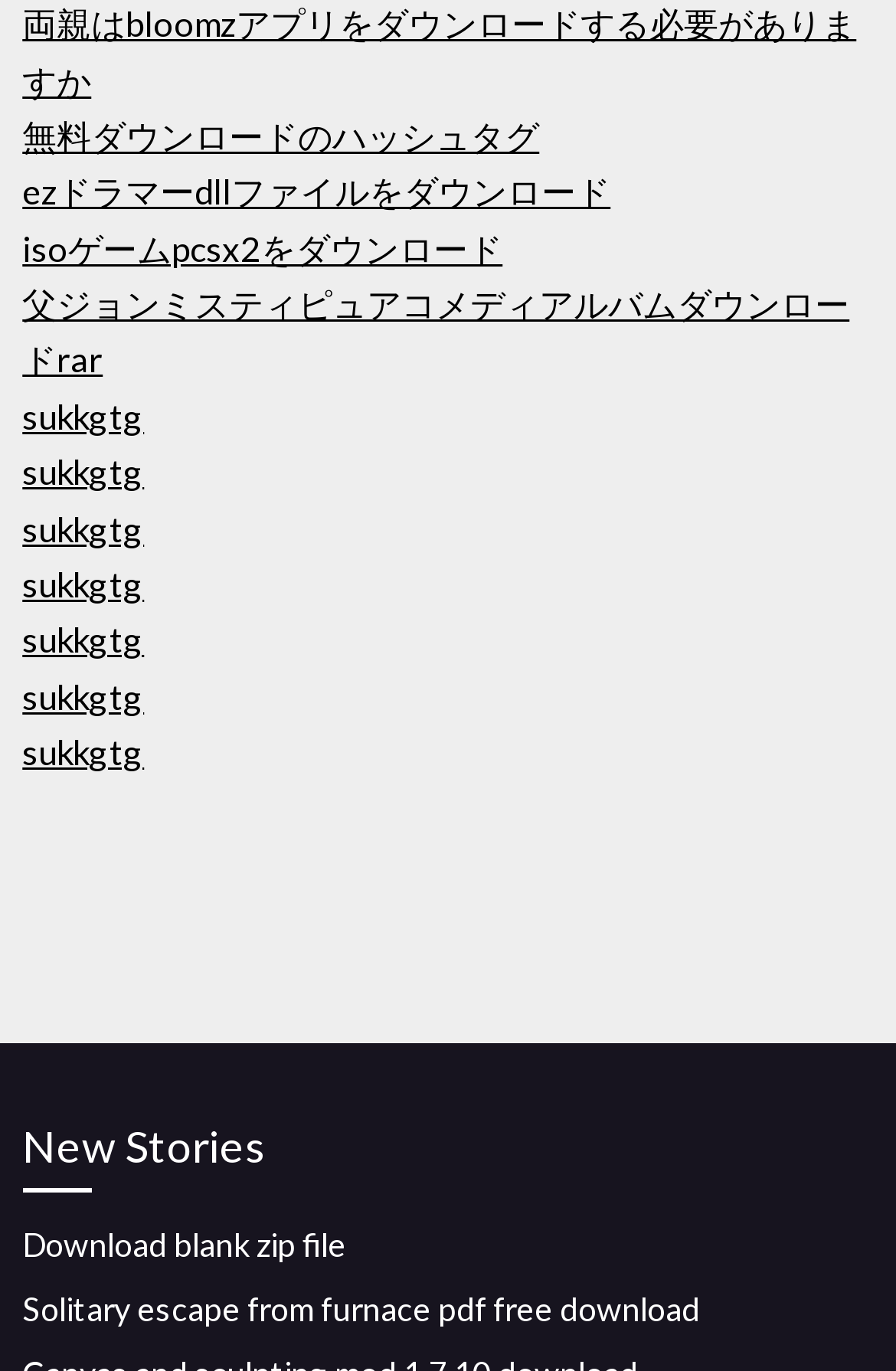Identify the bounding box coordinates of the clickable region to carry out the given instruction: "Download ezドラマーdllファイル".

[0.025, 0.124, 0.681, 0.155]